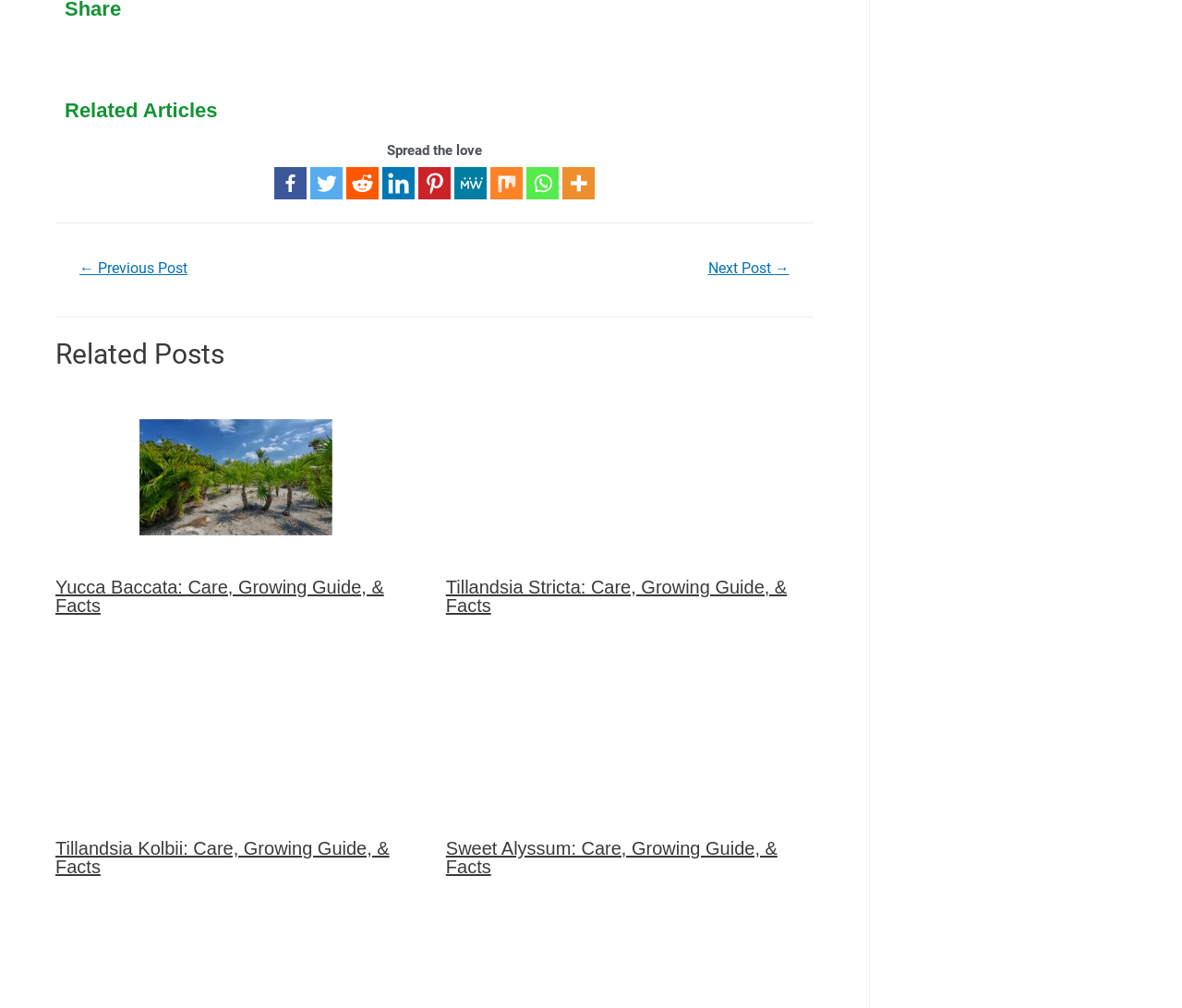Please find the bounding box coordinates of the element that you should click to achieve the following instruction: "Get involved". The coordinates should be presented as four float numbers between 0 and 1: [left, top, right, bottom].

None